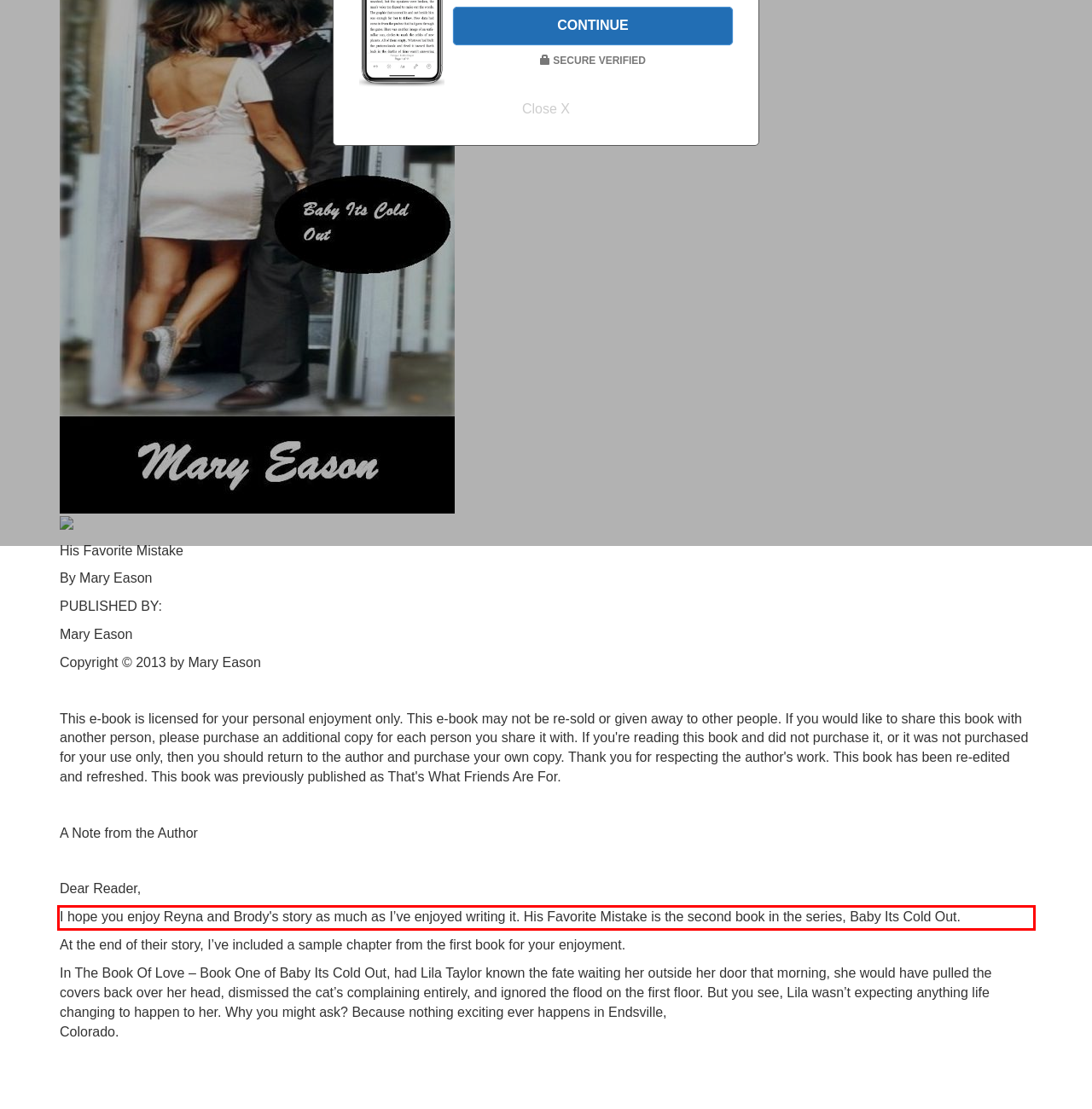Identify the text inside the red bounding box in the provided webpage screenshot and transcribe it.

I hope you enjoy Reyna and Brody's story as much as I’ve enjoyed writing it. His Favorite Mistake is the second book in the series, Baby Its Cold Out.